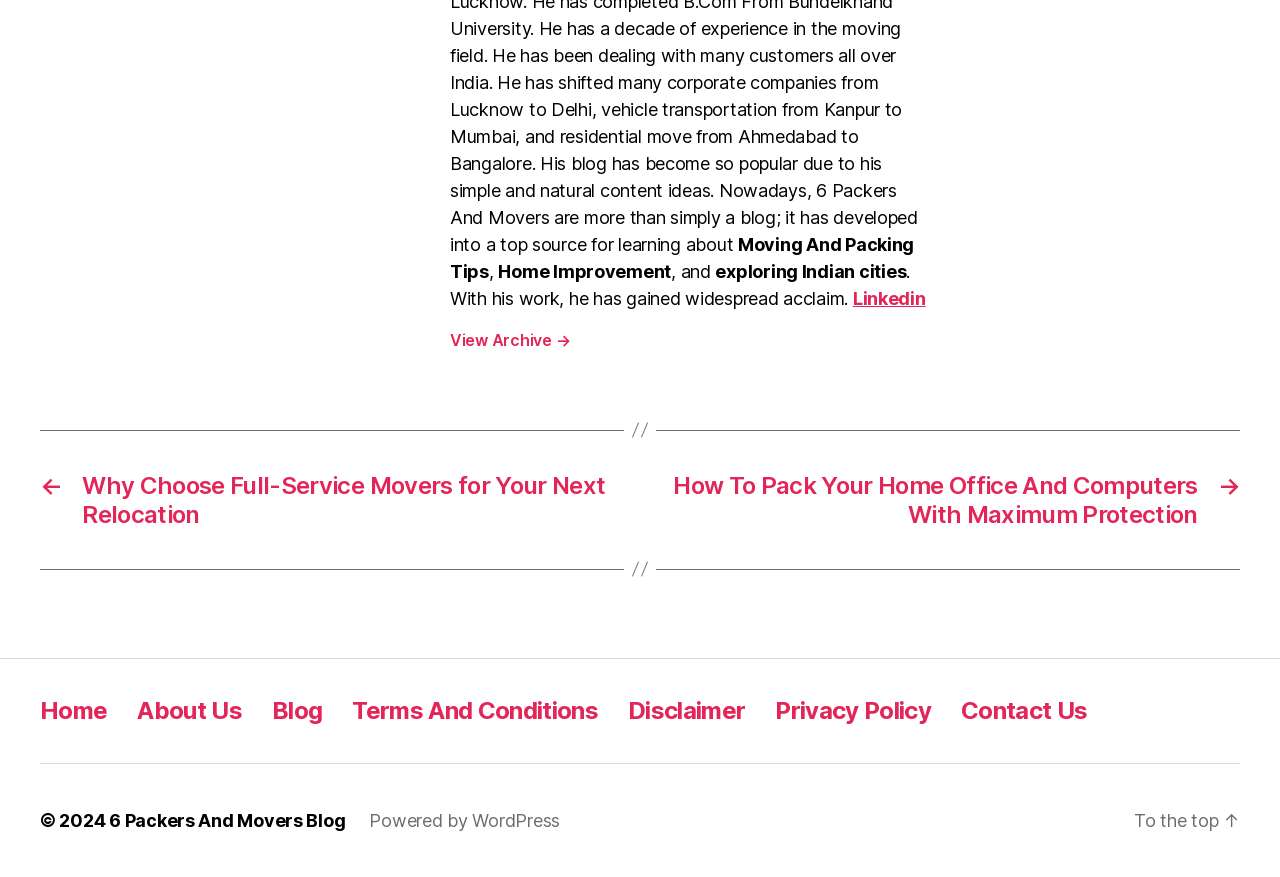What is the year of the copyright?
Refer to the image and answer the question using a single word or phrase.

2024